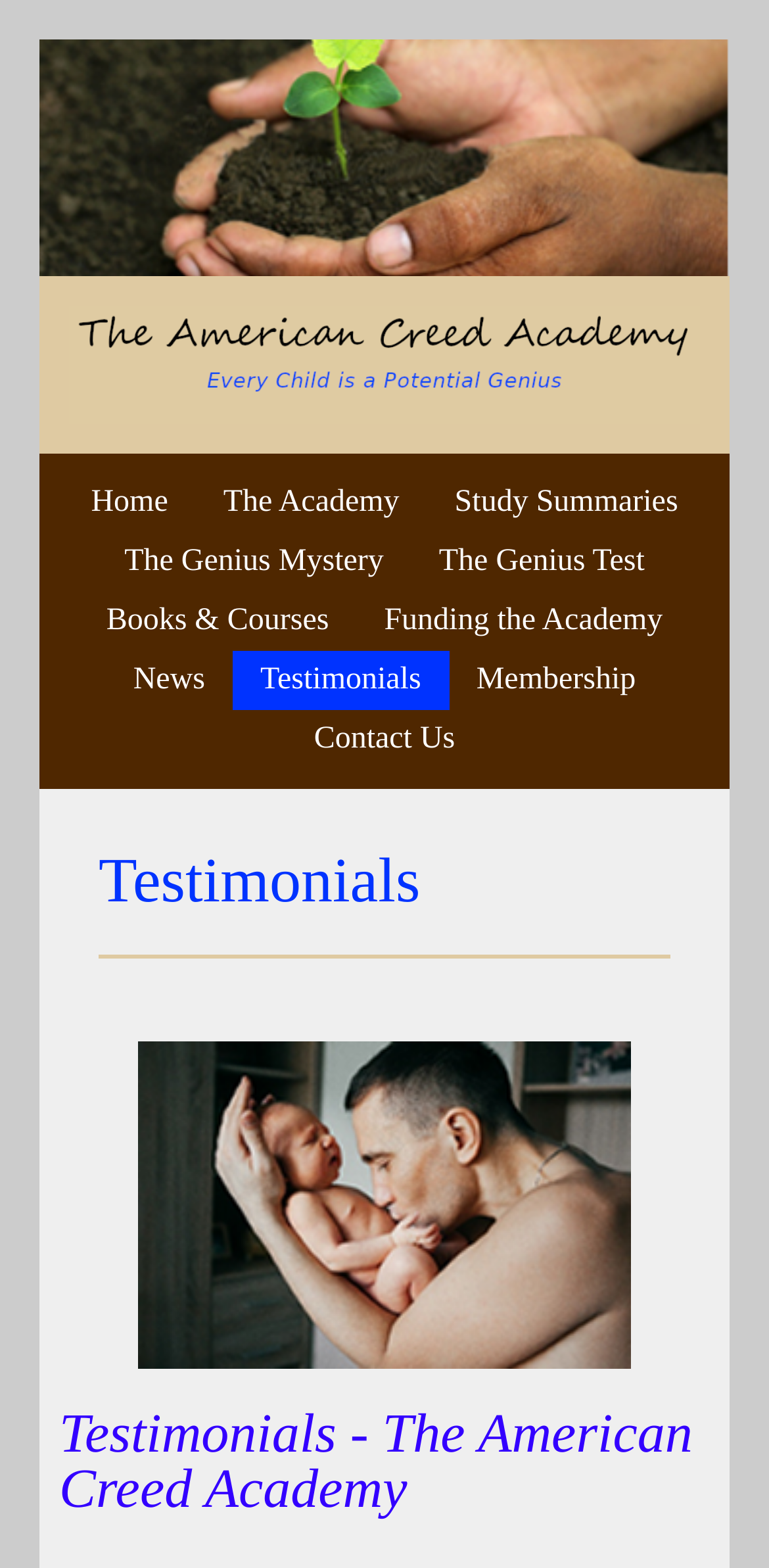Specify the bounding box coordinates of the element's region that should be clicked to achieve the following instruction: "learn about the academy". The bounding box coordinates consist of four float numbers between 0 and 1, in the format [left, top, right, bottom].

[0.254, 0.301, 0.555, 0.339]